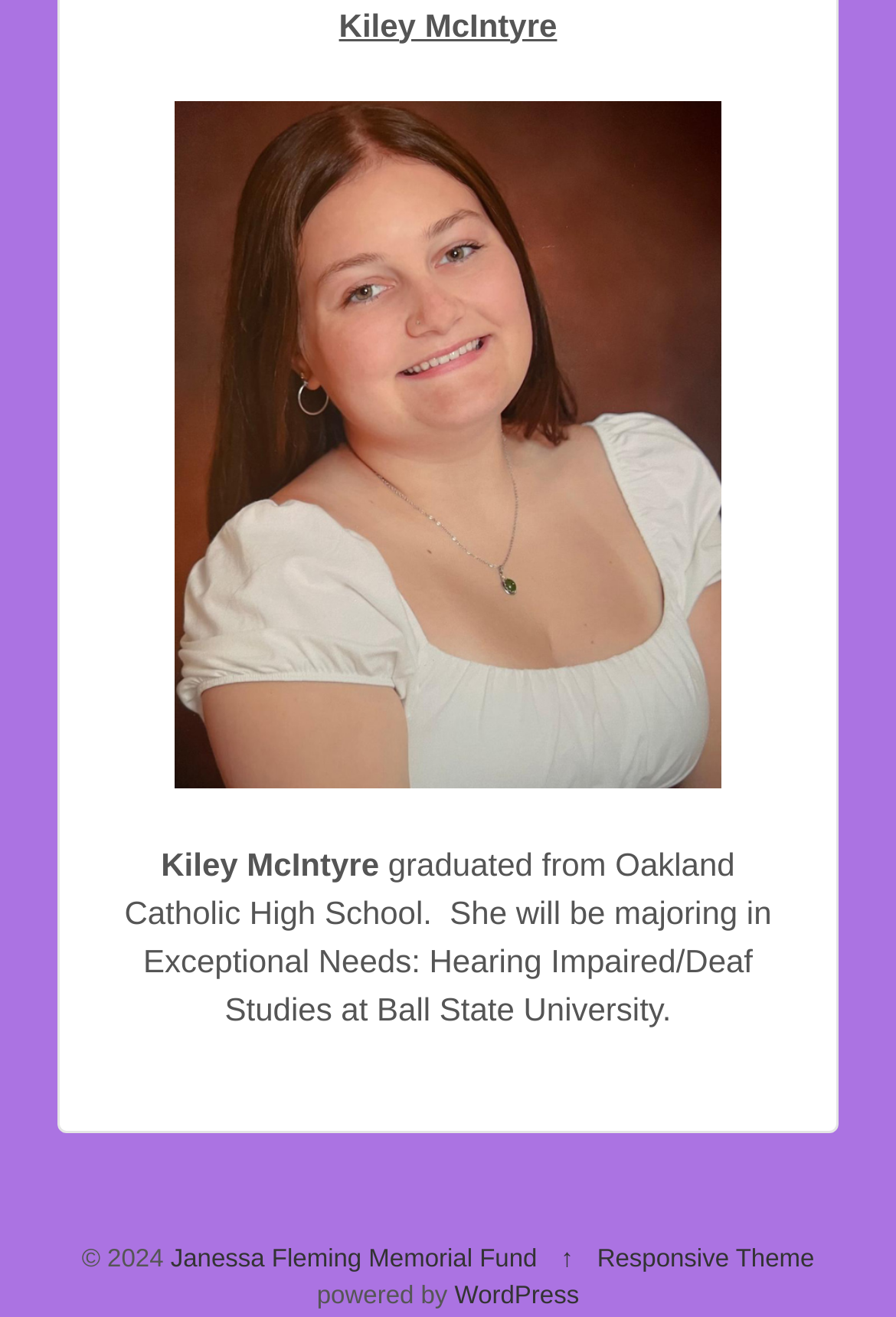What platform is the website powered by?
Look at the image and respond to the question as thoroughly as possible.

The text at the bottom of the webpage mentions that the website is 'powered by WordPress', indicating the content management system used to build the website.